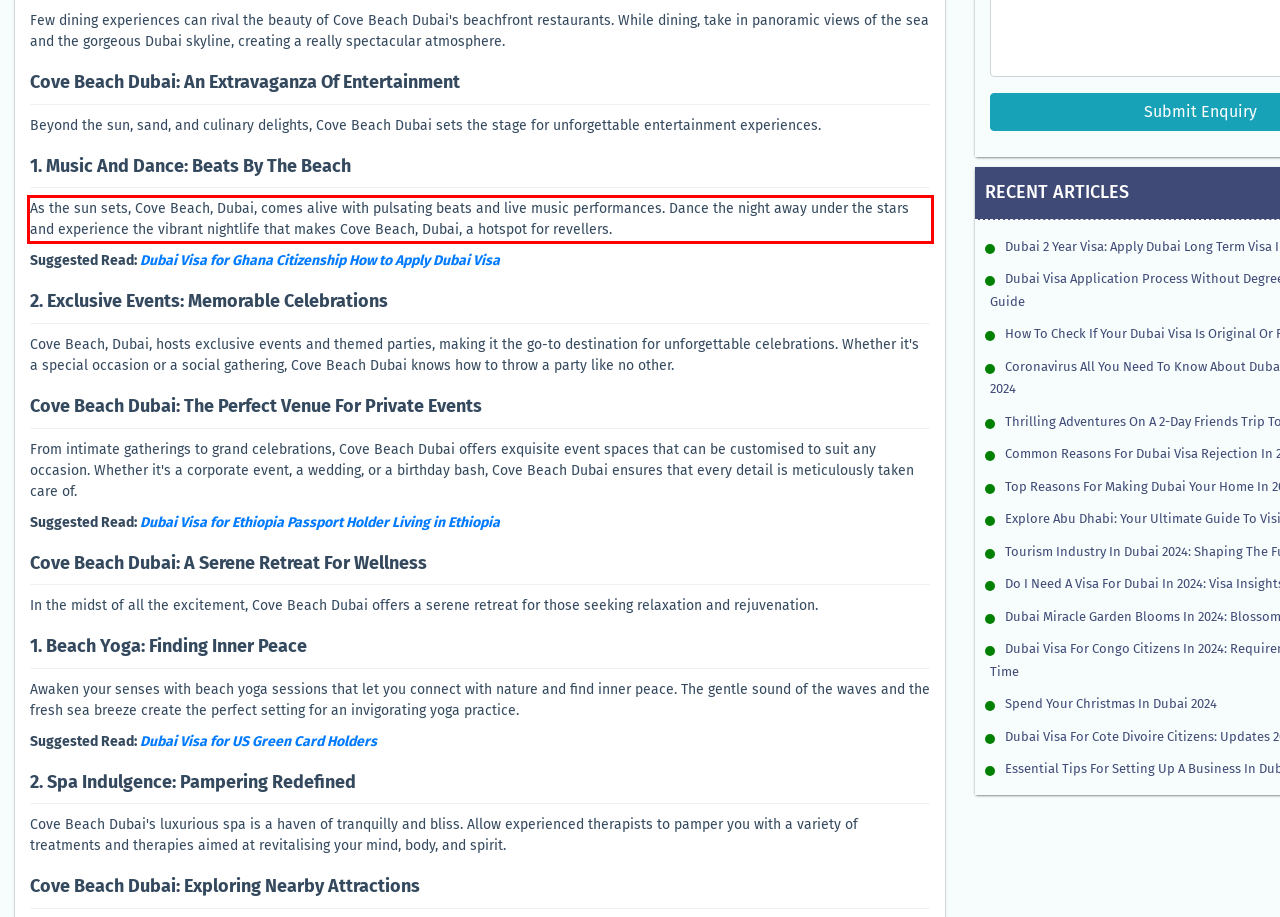Using OCR, extract the text content found within the red bounding box in the given webpage screenshot.

As the sun sets, Cove Beach, Dubai, comes alive with pulsating beats and live music performances. Dance the night away under the stars and experience the vibrant nightlife that makes Cove Beach, Dubai, a hotspot for revellers.